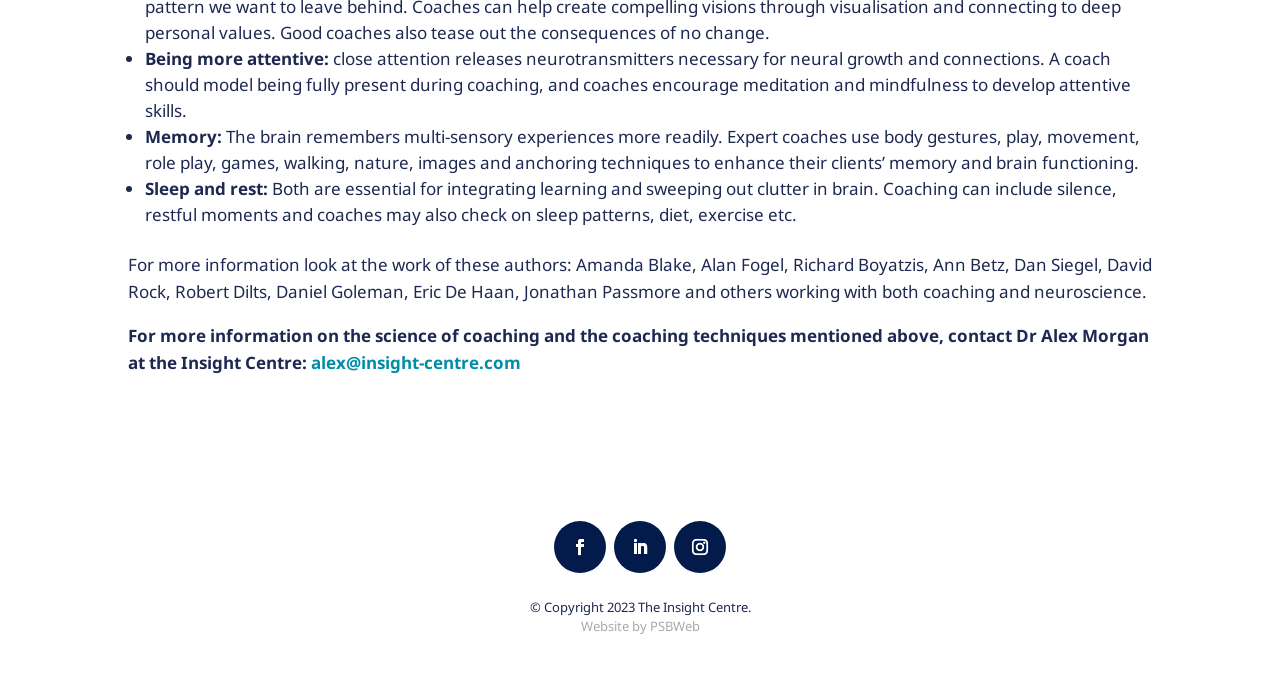Please locate the UI element described by "Follow" and provide its bounding box coordinates.

[0.527, 0.758, 0.567, 0.834]